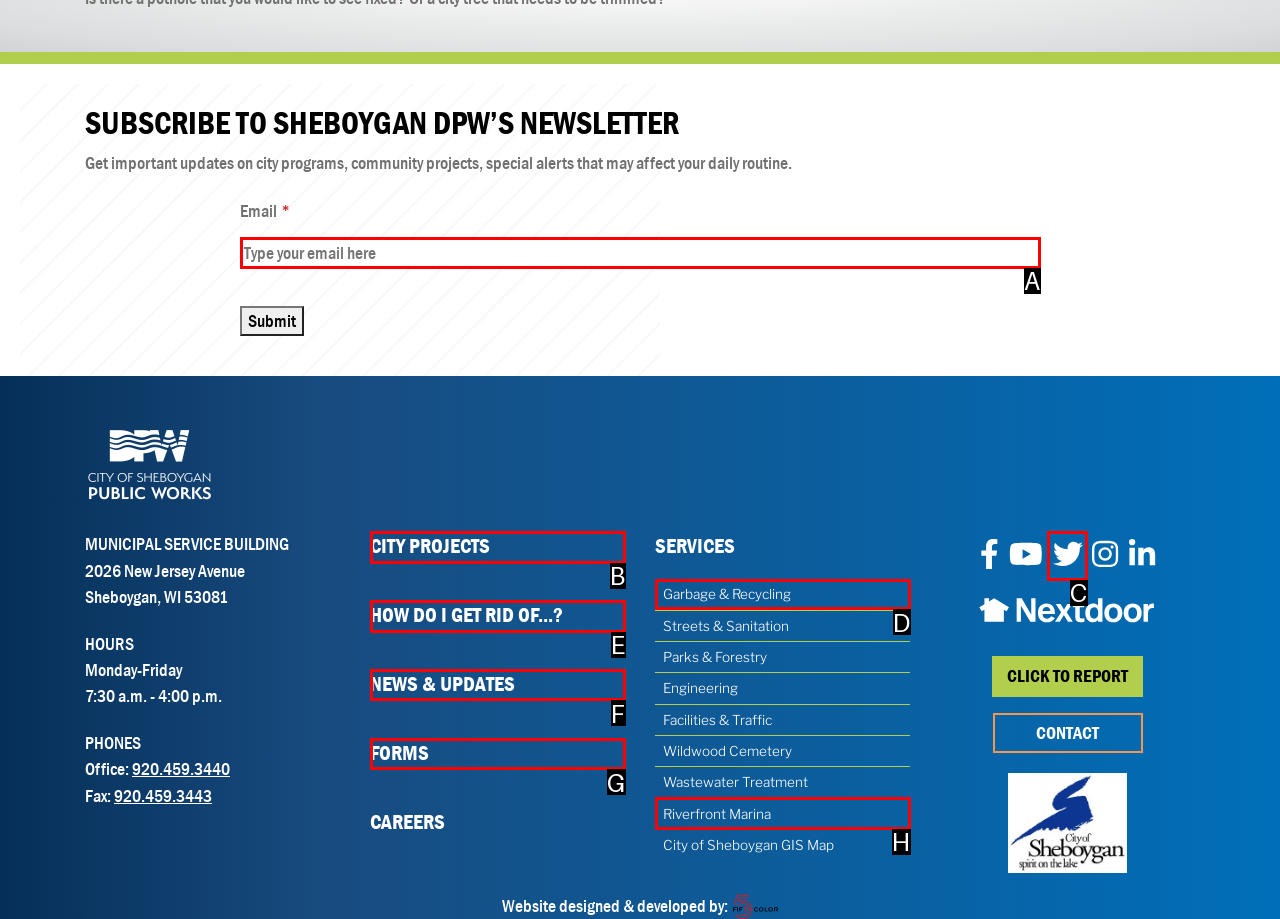Find the HTML element that matches the description: Garbage & Recycling. Answer using the letter of the best match from the available choices.

D